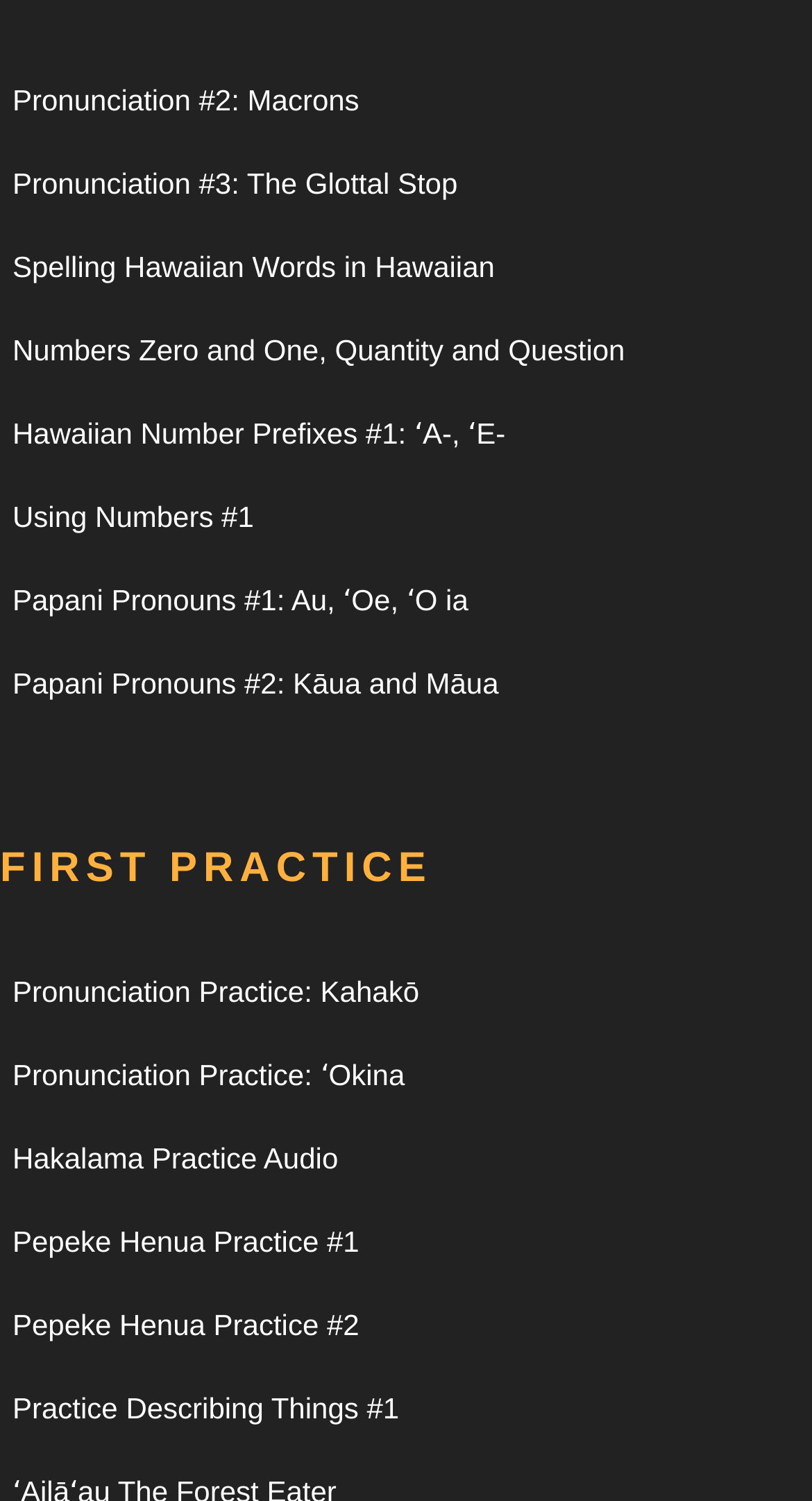How many pronunciation practice links are there?
Based on the image, provide a one-word or brief-phrase response.

2